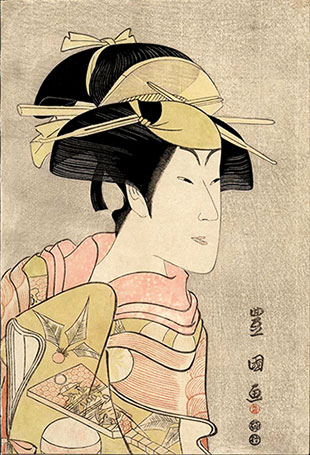Formulate a detailed description of the image content.

This exquisite ukiyo-e print features the renowned actor Matsumoto Yonesaburô I, depicted in a striking portrait attributed to the celebrated artist Toyokuni I. The image showcases the actor in a moment of poised elegance, adorned in elaborate kimono patterns, reflecting the artistry and sophistication of kabuki theater in the late 18th century. 

Toyokuni's skillful use of color and line art prominently highlights the actor's face, capturing a serene expression that conveys the essence of his performance. The print serves as a testament to the actor's significant role in narratives such as "Hinanomiya mutsuki no mitsubiki," where he brought to life dynamic and memorable characters on stage. 

This portrayal not only emphasizes the visual allure of Yonesaburô's costume but also illustrates Toyokuni's mastery in rendering facial likenesses, contributing to the legacy of actor portraits in the realm of Japanese art. The background, a subtle textured gray, enhances the focus on the figure, allowing viewers to appreciate the intricate details and artistic merit of this timeless print.